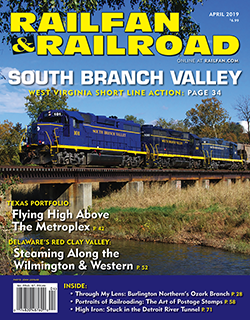Detail the scene depicted in the image with as much precision as possible.

The image showcases the cover of the April 2019 issue of "Railfan & Railroad," featuring an eye-catching photograph of a freight train traveling through a picturesque landscape. The cover prominently highlights the theme "South Branch Valley" and includes captivating articles on various railway topics, such as "Flying High Above the Metroplex" and "Steaming Along the Wilmington & Western." The vibrant colors and dynamic layout invite readers into the world of railroading, promising exciting insights into the rail industry and scenic train rides across regions like Delaware's Red Clay Valley.